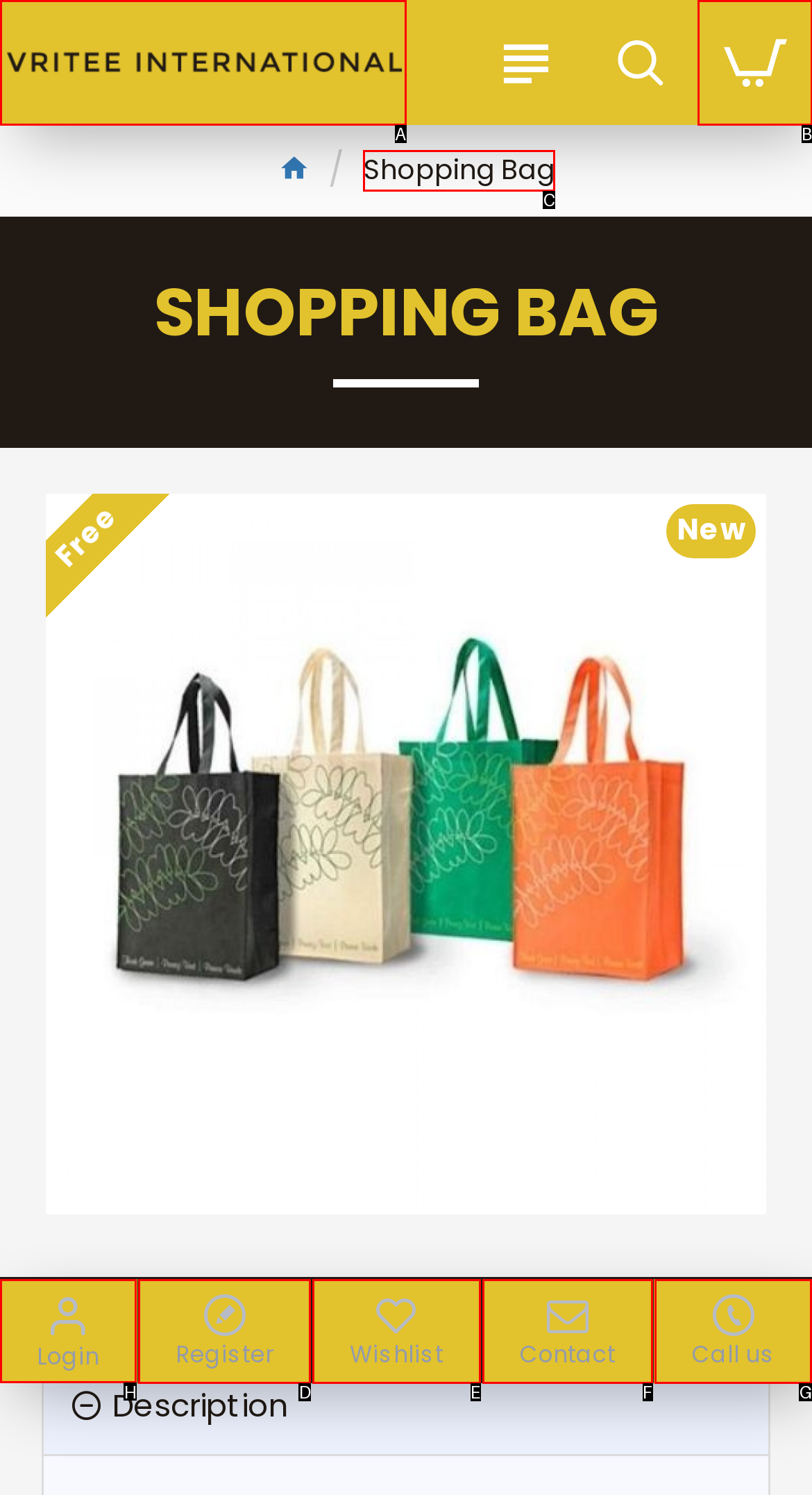Point out the HTML element I should click to achieve the following task: login Provide the letter of the selected option from the choices.

H